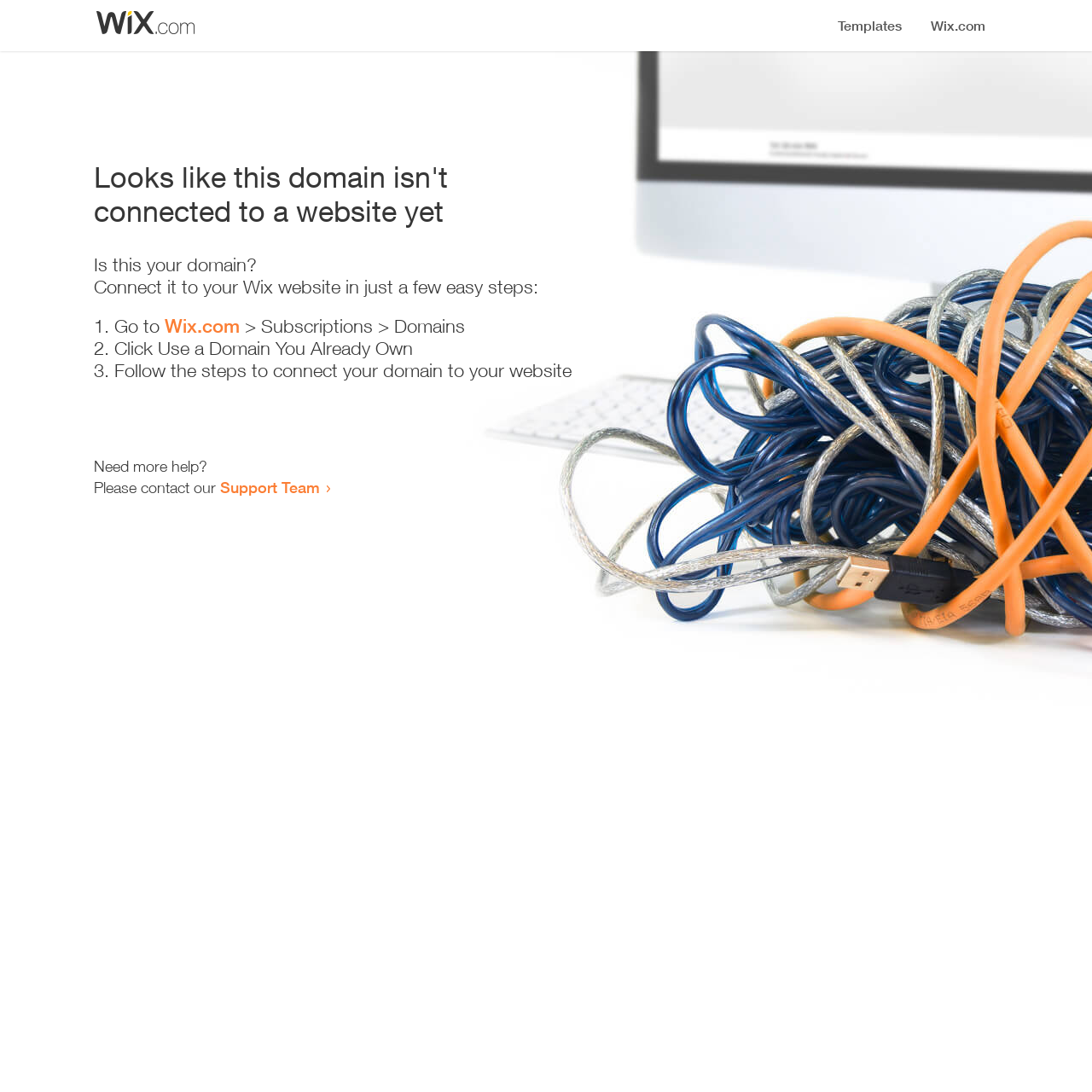Give a detailed explanation of the elements present on the webpage.

The webpage appears to be an error page, indicating that a domain is not connected to a website yet. At the top, there is a small image, likely a logo or icon. Below the image, a prominent heading reads "Looks like this domain isn't connected to a website yet". 

Underneath the heading, a series of instructions are provided to connect the domain to a Wix website. The instructions are divided into three steps, each marked with a numbered list marker (1., 2., and 3.). The first step involves going to Wix.com, specifically the Subscriptions > Domains section. The second step is to click "Use a Domain You Already Own", and the third step is to follow the instructions to connect the domain to the website.

At the bottom of the page, there is a section offering additional help, with a message "Need more help?" followed by an invitation to contact the Support Team, which is a clickable link.